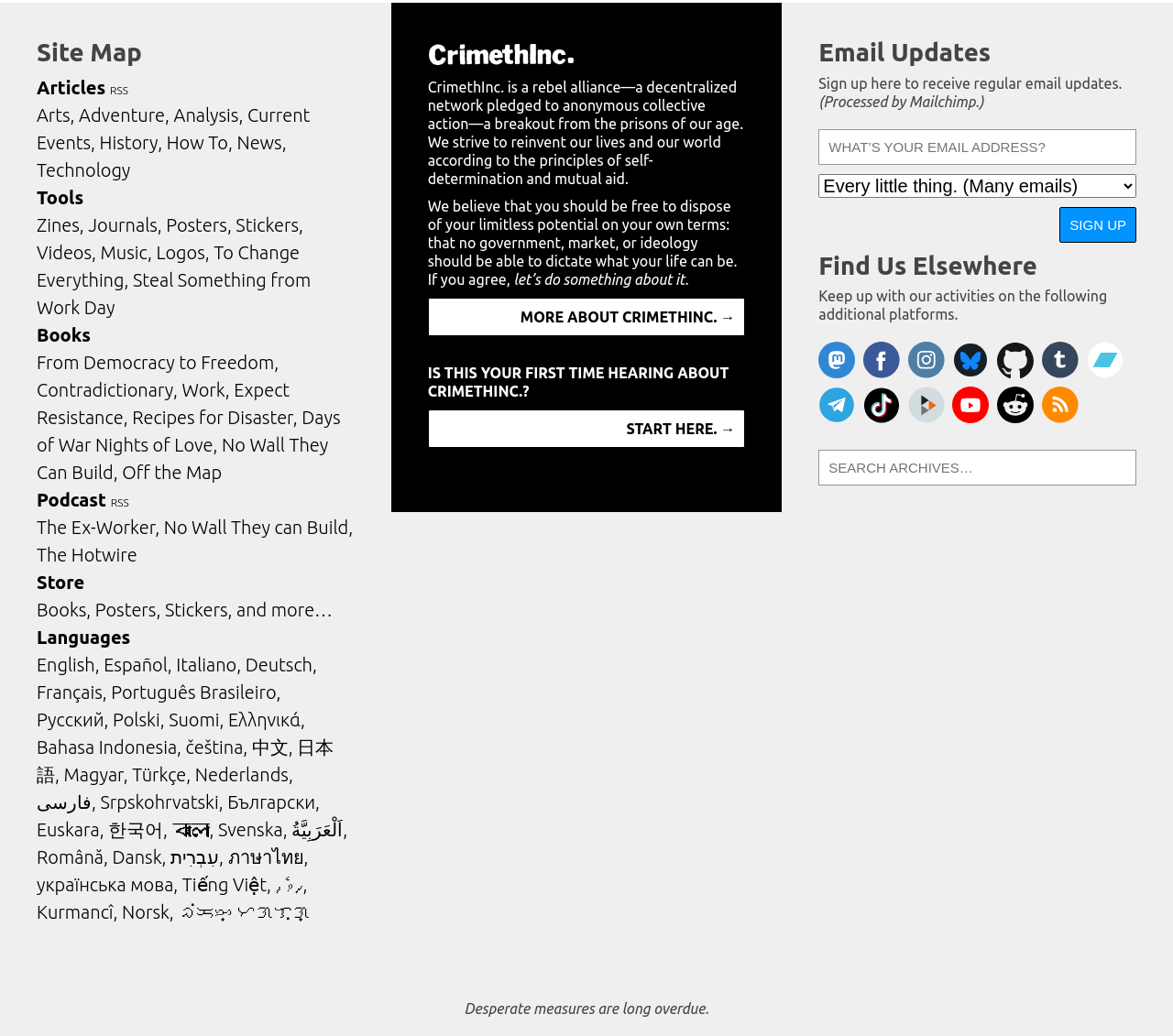Highlight the bounding box coordinates of the region I should click on to meet the following instruction: "Click on Articles".

[0.031, 0.074, 0.09, 0.094]